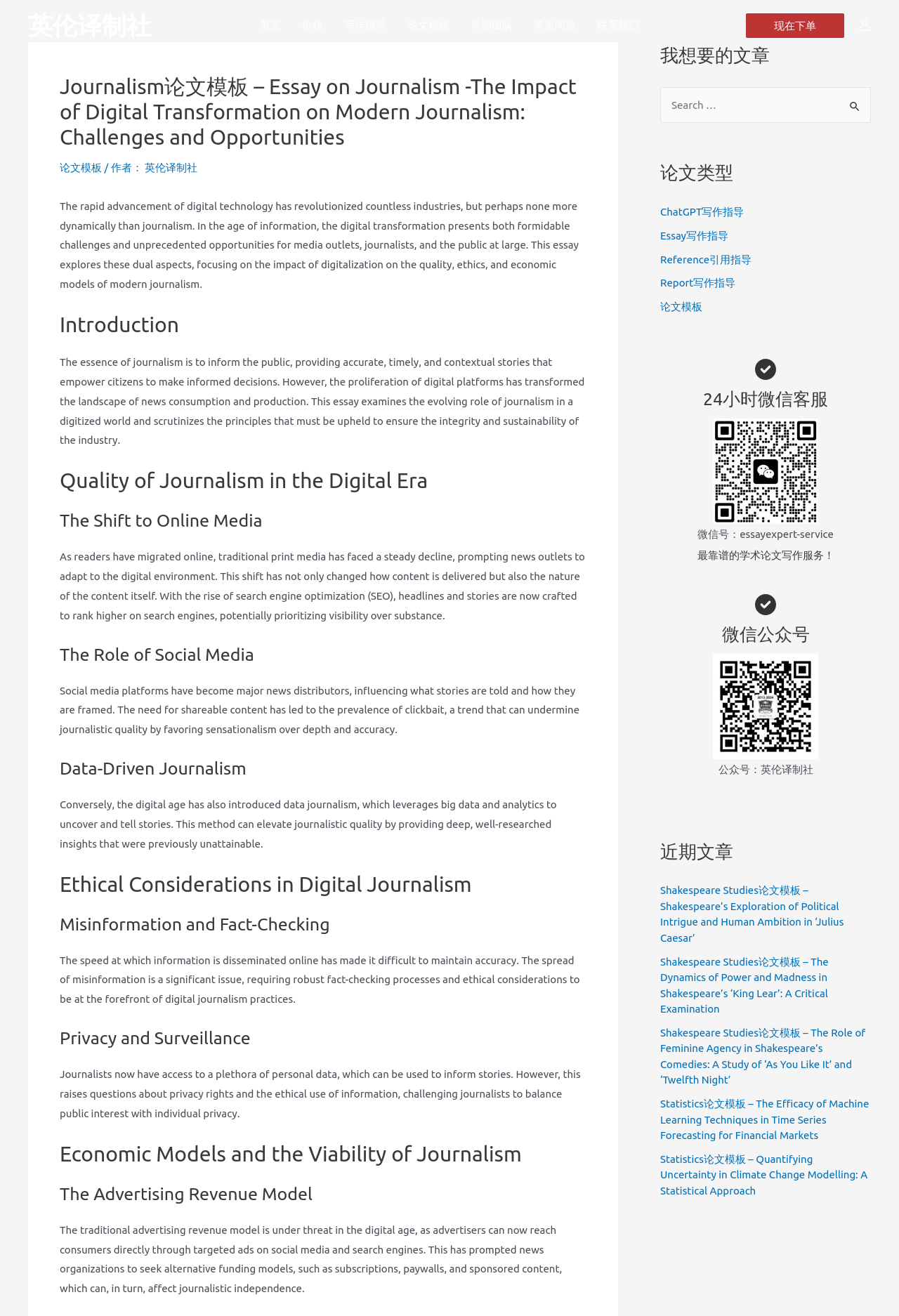How many types of paper writing guidance are provided?
Based on the screenshot, provide your answer in one word or phrase.

5